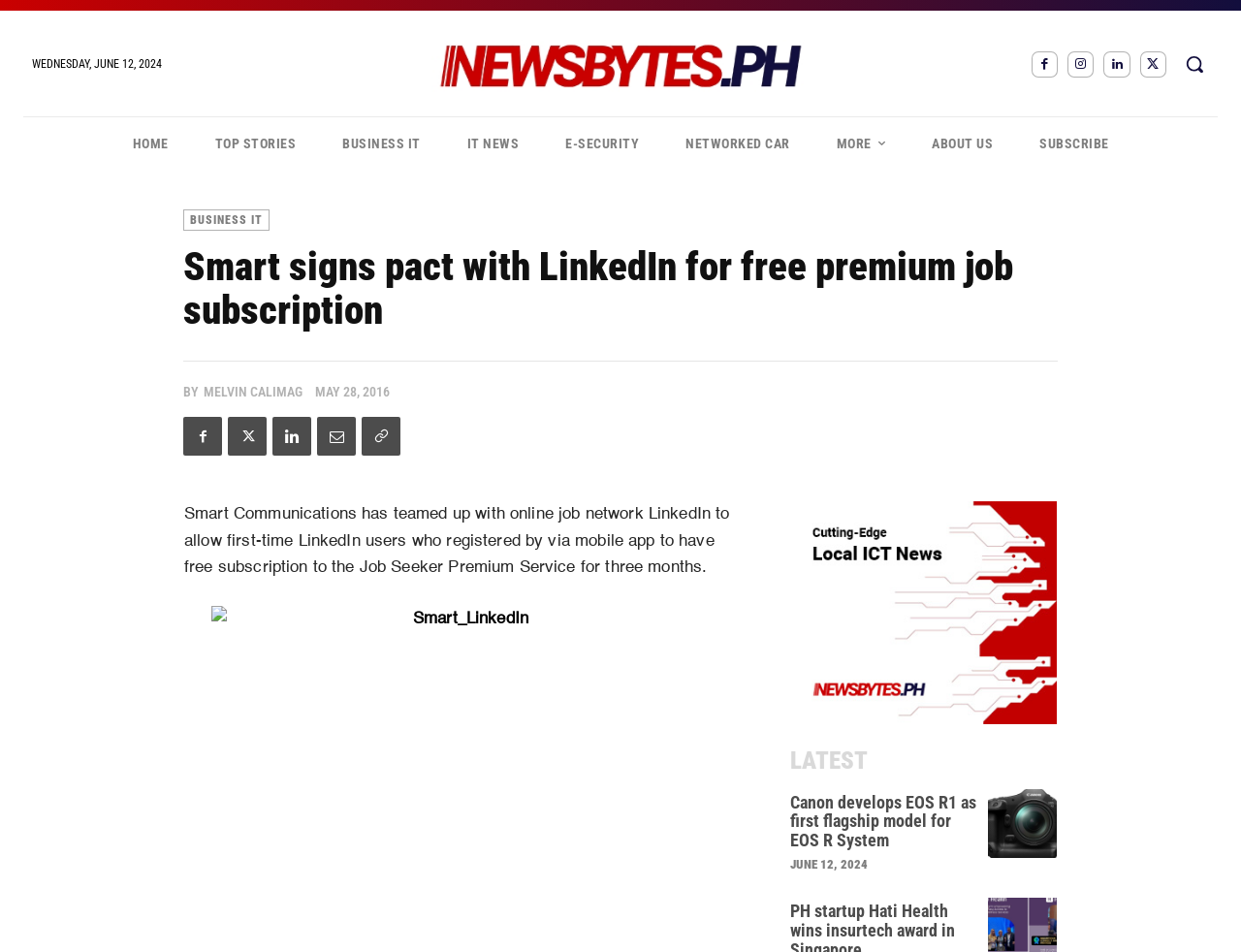Create an elaborate caption for the webpage.

The webpage appears to be a news article page. At the top, there is a date "WEDNESDAY, JUNE 12, 2024" and a logo on the left, with a search button on the right. Below the logo, there are several links to different sections of the website, including "HOME", "TOP STORIES", "BUSINESS IT", and others.

The main article is titled "Smart signs pact with LinkedIn for free premium job subscription" and is located in the middle of the page. The article is written by "MELVIN CALIMAG" and was published on "MAY 28, 2016". The article text is a summary of the partnership between Smart Communications and LinkedIn, allowing first-time LinkedIn users to have free subscription to the Job Seeker Premium Service for three months.

To the right of the article, there is an image with a caption "spot_img". Below the article, there is a section titled "LATEST" with a link to another news article "Canon develops EOS R1 as first flagship model for EOS R System", which is dated "JUNE 12, 2024".